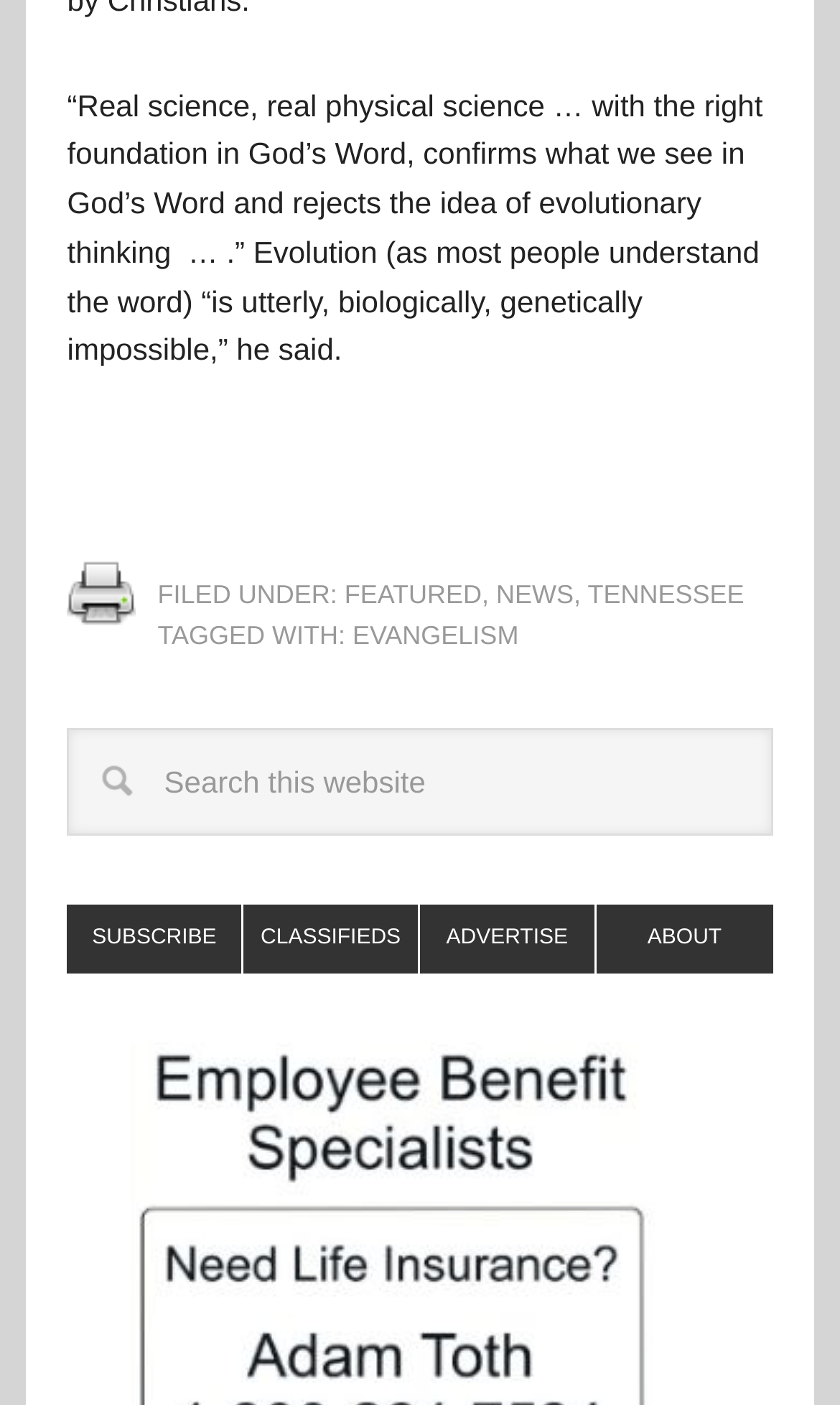Can you provide the bounding box coordinates for the element that should be clicked to implement the instruction: "View classifieds"?

[0.29, 0.644, 0.5, 0.693]